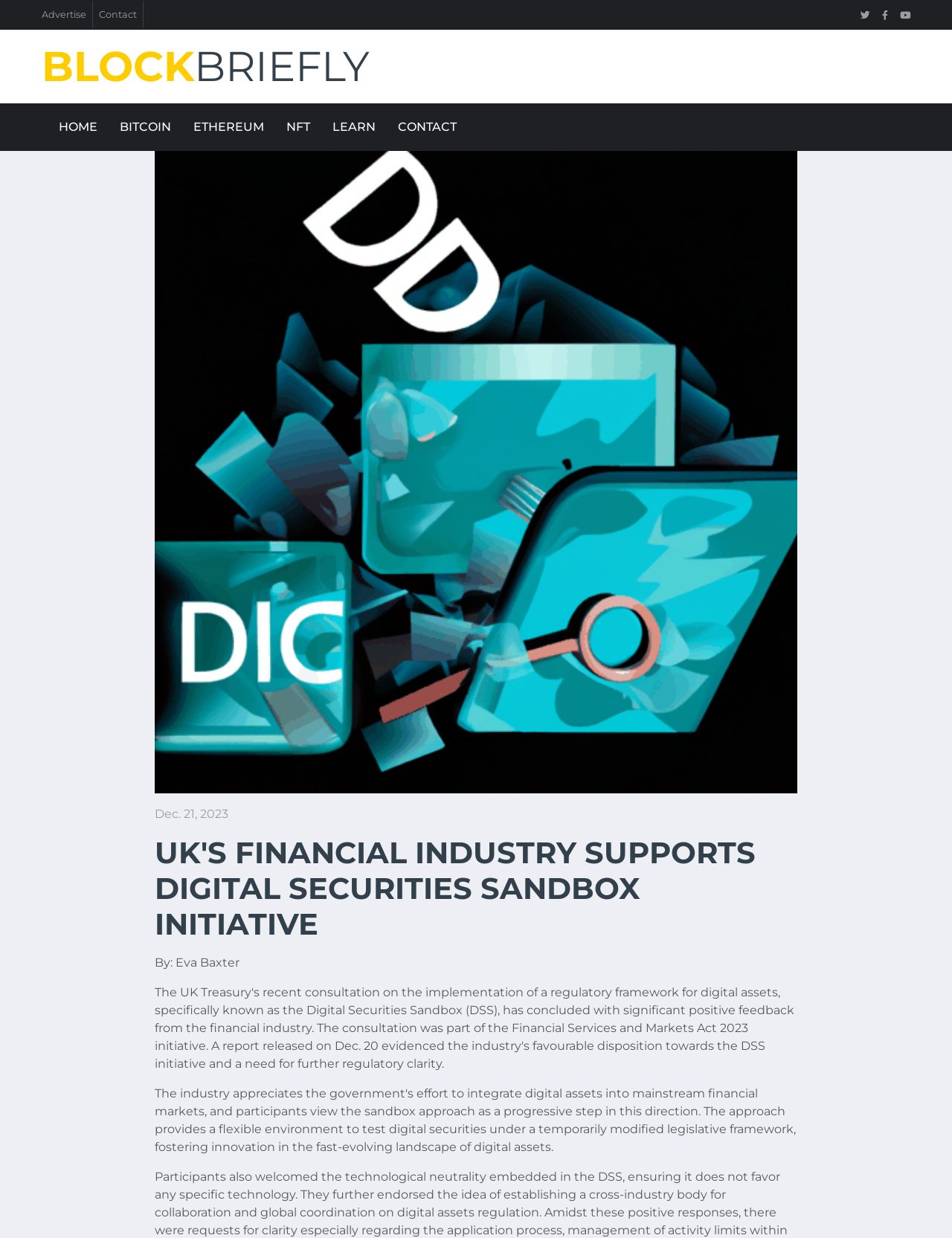Find the bounding box coordinates of the clickable element required to execute the following instruction: "View the article published on Dec. 21, 2023". Provide the coordinates as four float numbers between 0 and 1, i.e., [left, top, right, bottom].

[0.162, 0.652, 0.24, 0.663]